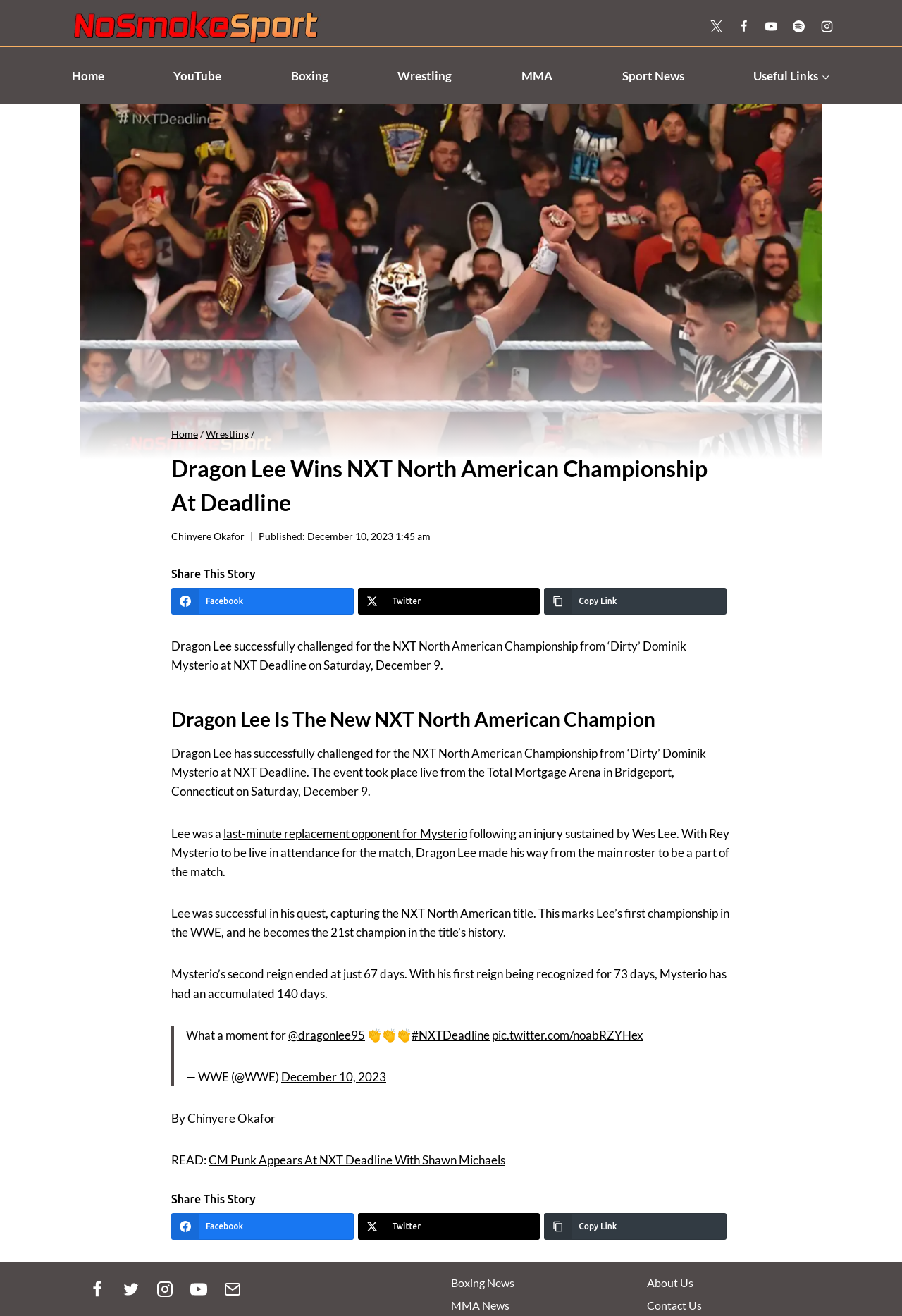Explain the webpage's design and content in an elaborate manner.

This webpage is about Dragon Lee winning the NXT North American Championship at NXT Deadline. At the top, there is a logo of NoSmokeSport.com, followed by a row of social media links, including Facebook, YouTube, Spotify, and Instagram. Below that, there is a navigation menu with links to Home, YouTube, Boxing, Wrestling, MMA, Sport News, and Useful Links.

The main content of the webpage is an article about Dragon Lee's championship win. The article is accompanied by an image of Dragon Lee holding the championship title. The article's title, "Dragon Lee Wins NXT North American Championship At Deadline", is displayed prominently at the top. Below the title, there is a breadcrumb navigation menu showing the path from the Home page to the current article.

The article itself is divided into several sections. The first section provides a brief summary of the event, stating that Dragon Lee successfully challenged for the NXT North American Championship from 'Dirty' Dominik Mysterio at NXT Deadline on Saturday, December 9. The next section provides more details about the event, including the fact that Dragon Lee was a last-minute replacement opponent for Mysterio due to an injury sustained by Wes Lee.

The article also includes a blockquote from WWE's Twitter account, congratulating Dragon Lee on his win. There are also links to share the story on Facebook, Twitter, and other social media platforms.

At the bottom of the webpage, there are more links to social media platforms, as well as links to other articles, including one about CM Punk appearing at NXT Deadline with Shawn Michaels. There is also a button to scroll to the top of the webpage.